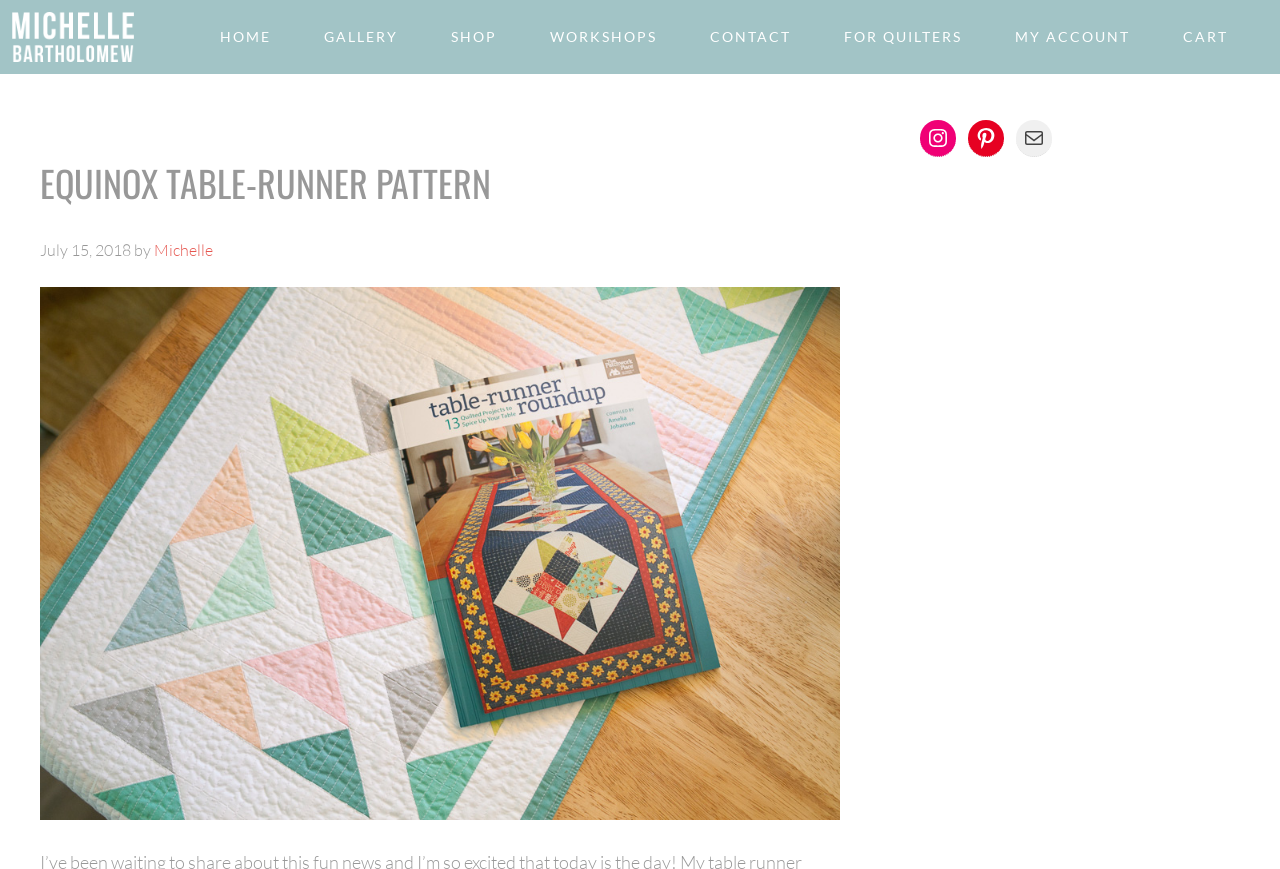Is there a CART link available?
Can you offer a detailed and complete answer to this question?

I found the CART link at the top right corner of the page, next to the MY ACCOUNT link.